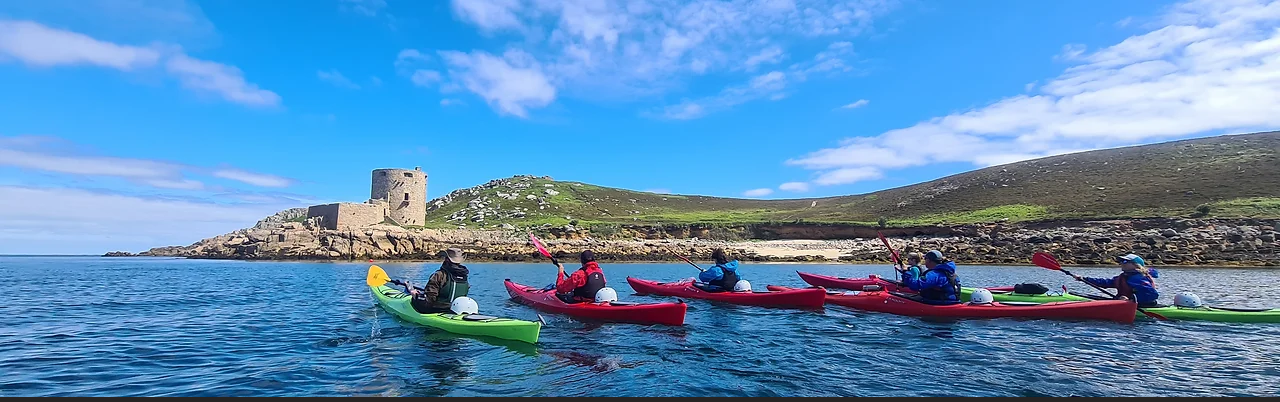What is the kayakers wearing for safety? Based on the image, give a response in one word or a short phrase.

Helmet